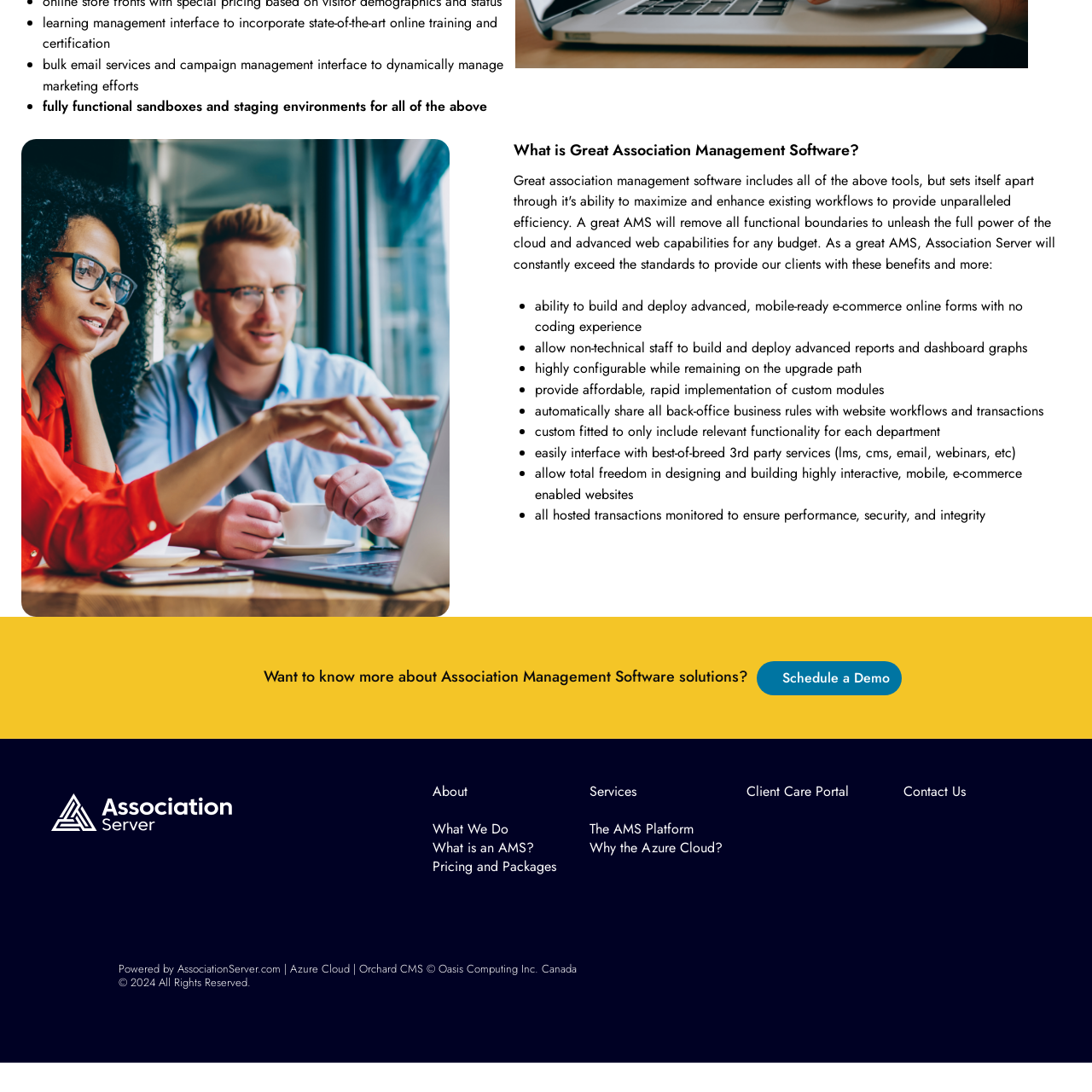Identify the bounding box for the UI element specified in this description: "Services". The coordinates must be four float numbers between 0 and 1, formatted as [left, top, right, bottom].

[0.54, 0.725, 0.583, 0.743]